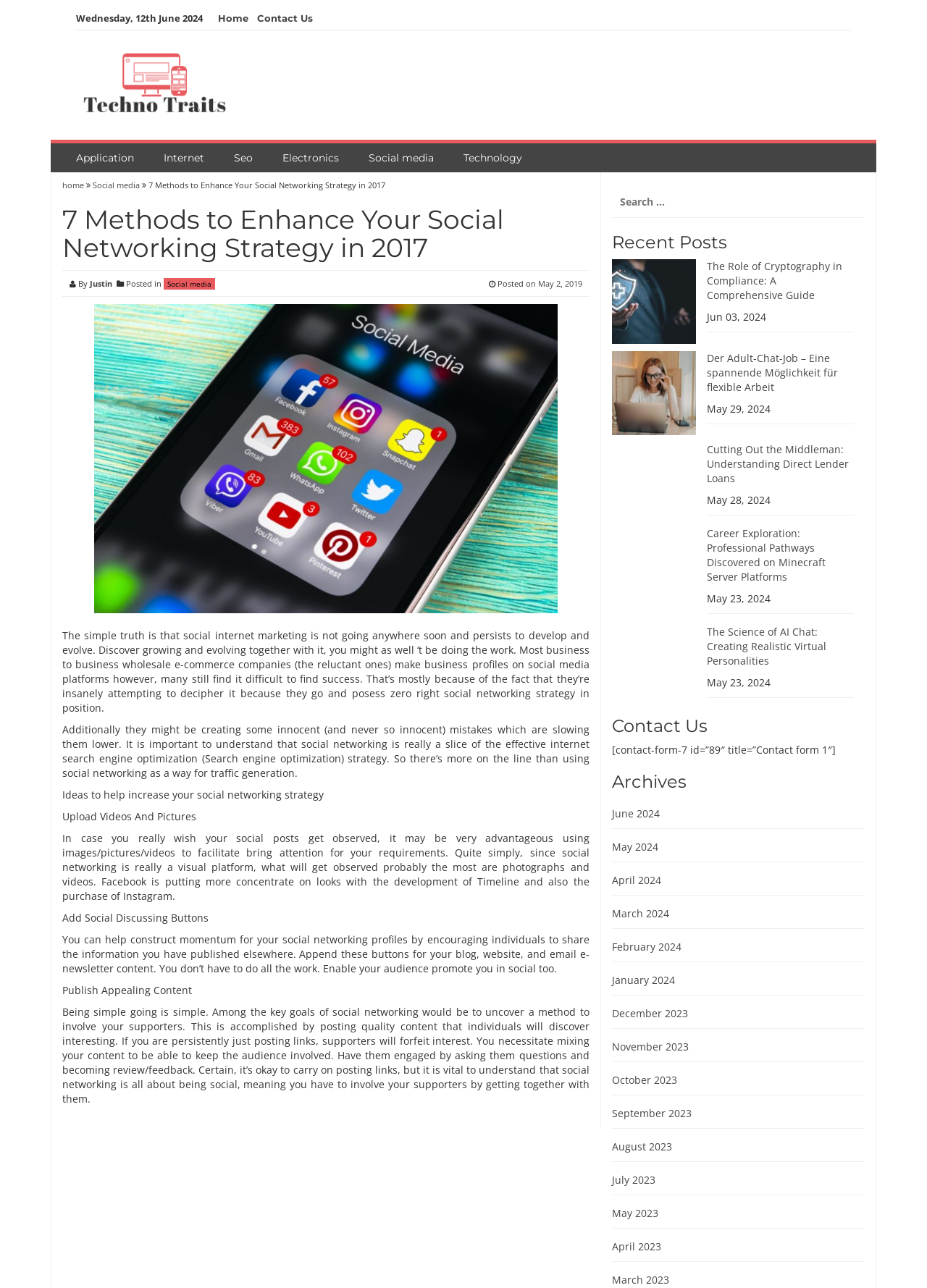Find the bounding box coordinates of the clickable region needed to perform the following instruction: "View recent posts". The coordinates should be provided as four float numbers between 0 and 1, i.e., [left, top, right, bottom].

[0.66, 0.181, 0.933, 0.196]